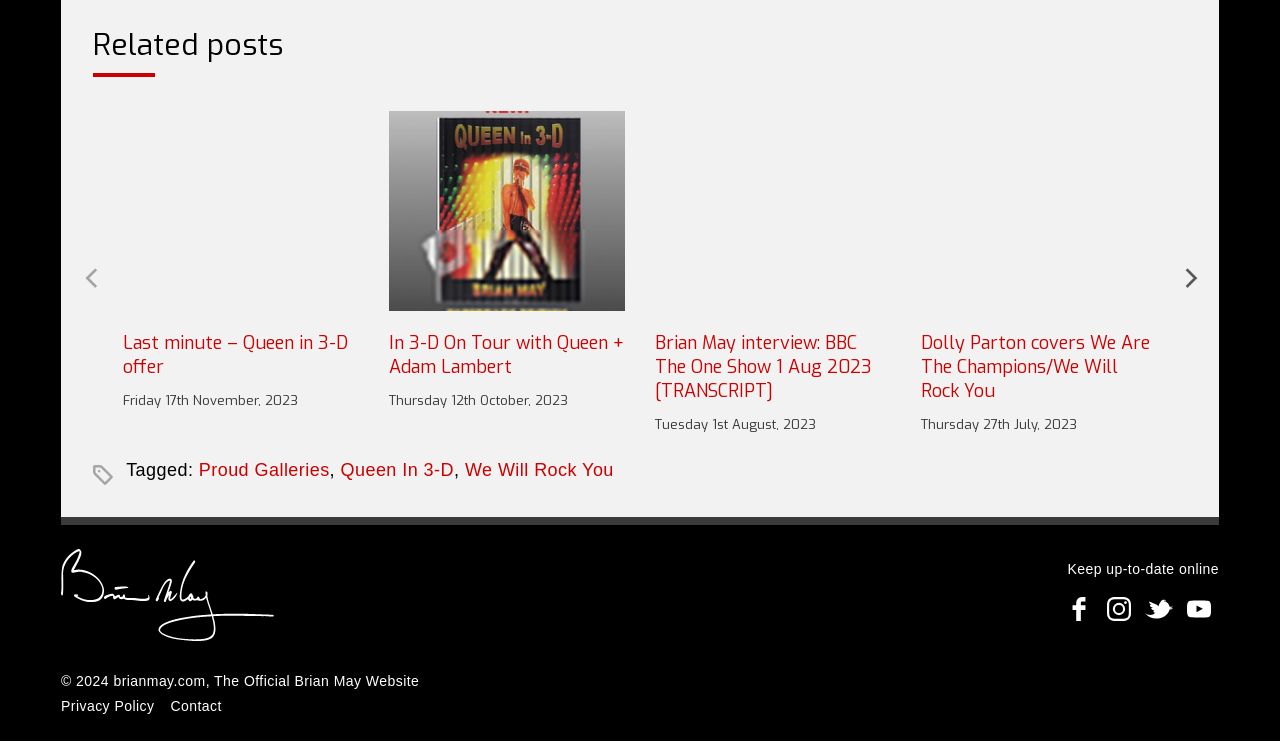Identify the bounding box for the described UI element: "Contact".

[0.133, 0.939, 0.173, 0.968]